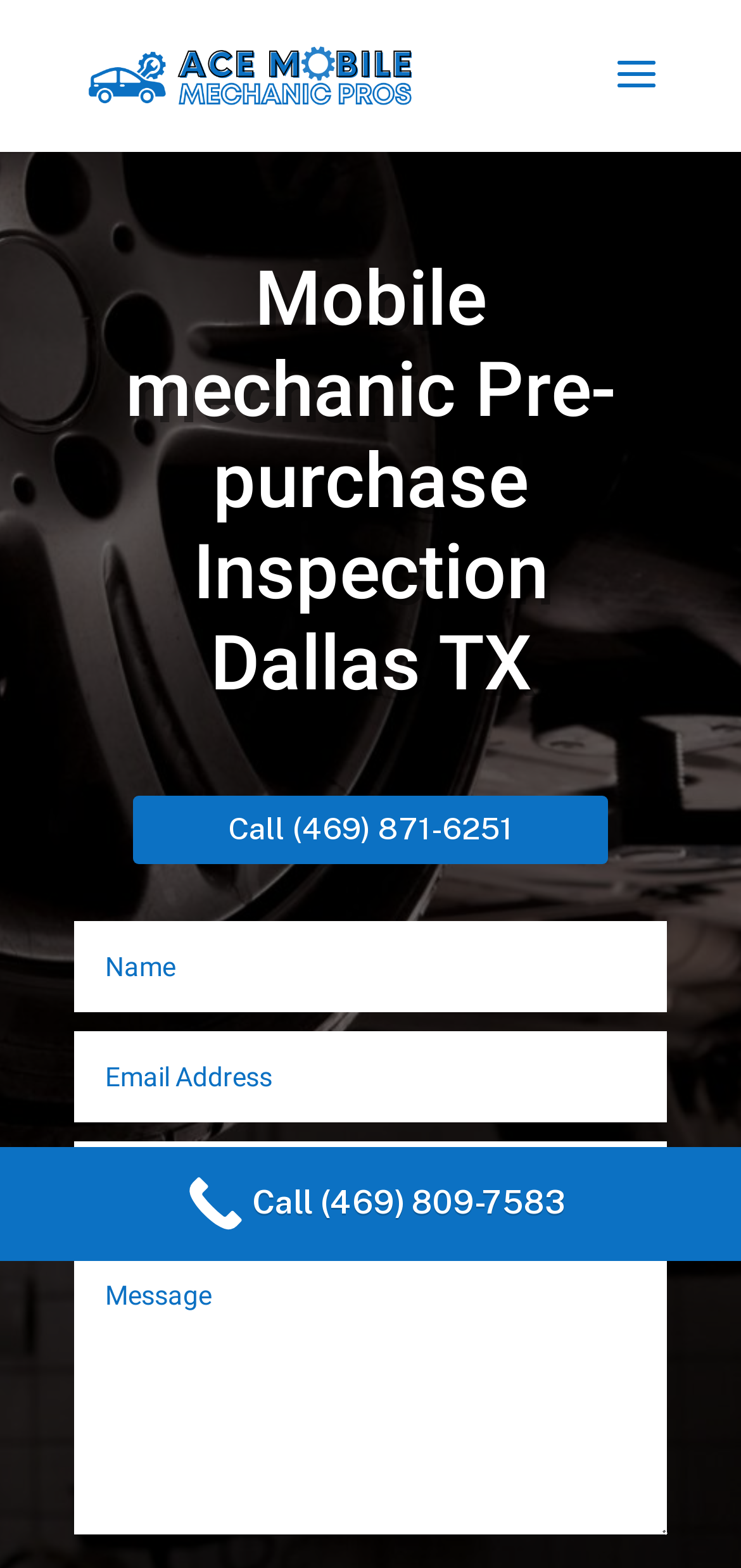Determine the main headline from the webpage and extract its text.

Mobile mechanic Pre-purchase Inspection Dallas TX